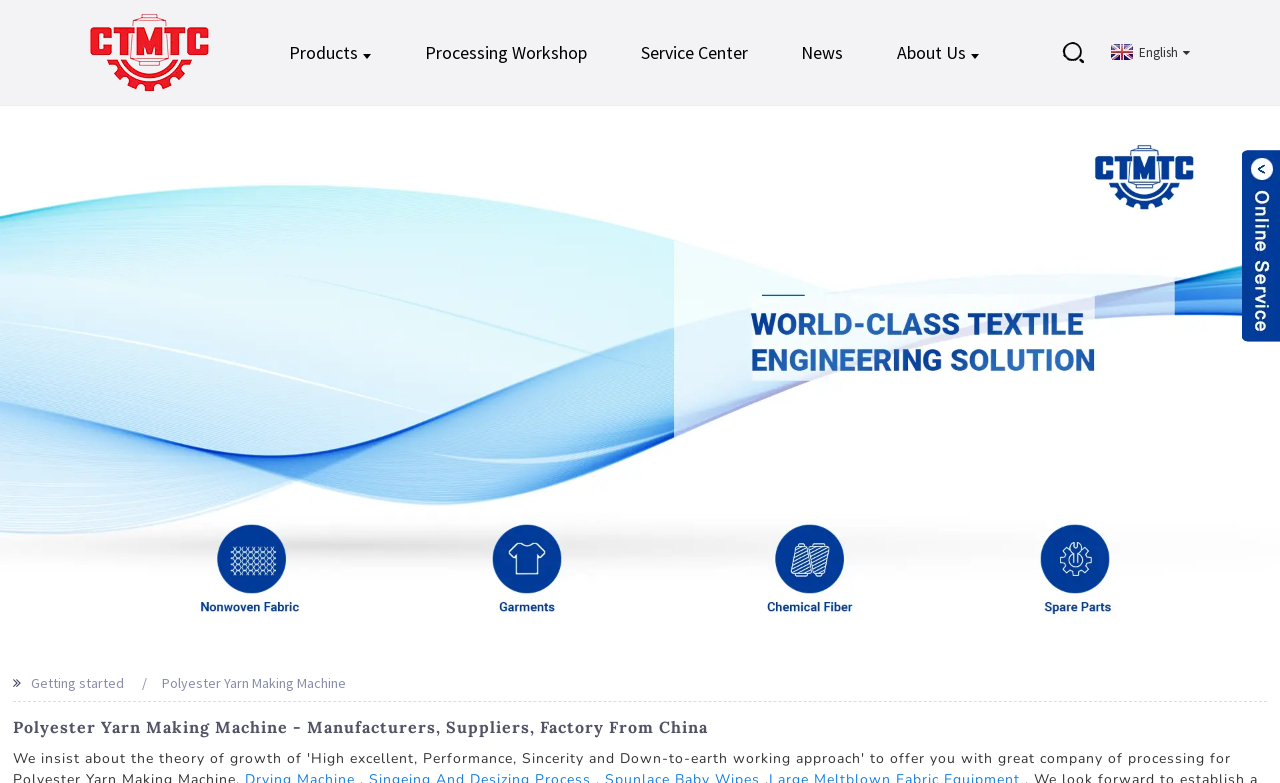Utilize the information from the image to answer the question in detail:
How many main navigation links are there?

I counted the number of link elements that are direct children of the root element and have a y-coordinate range of [0.022, 0.112]. These links are 'Products', 'Processing Workshop', 'Service Center', 'News', and 'About Us'. Therefore, there are 5 main navigation links.